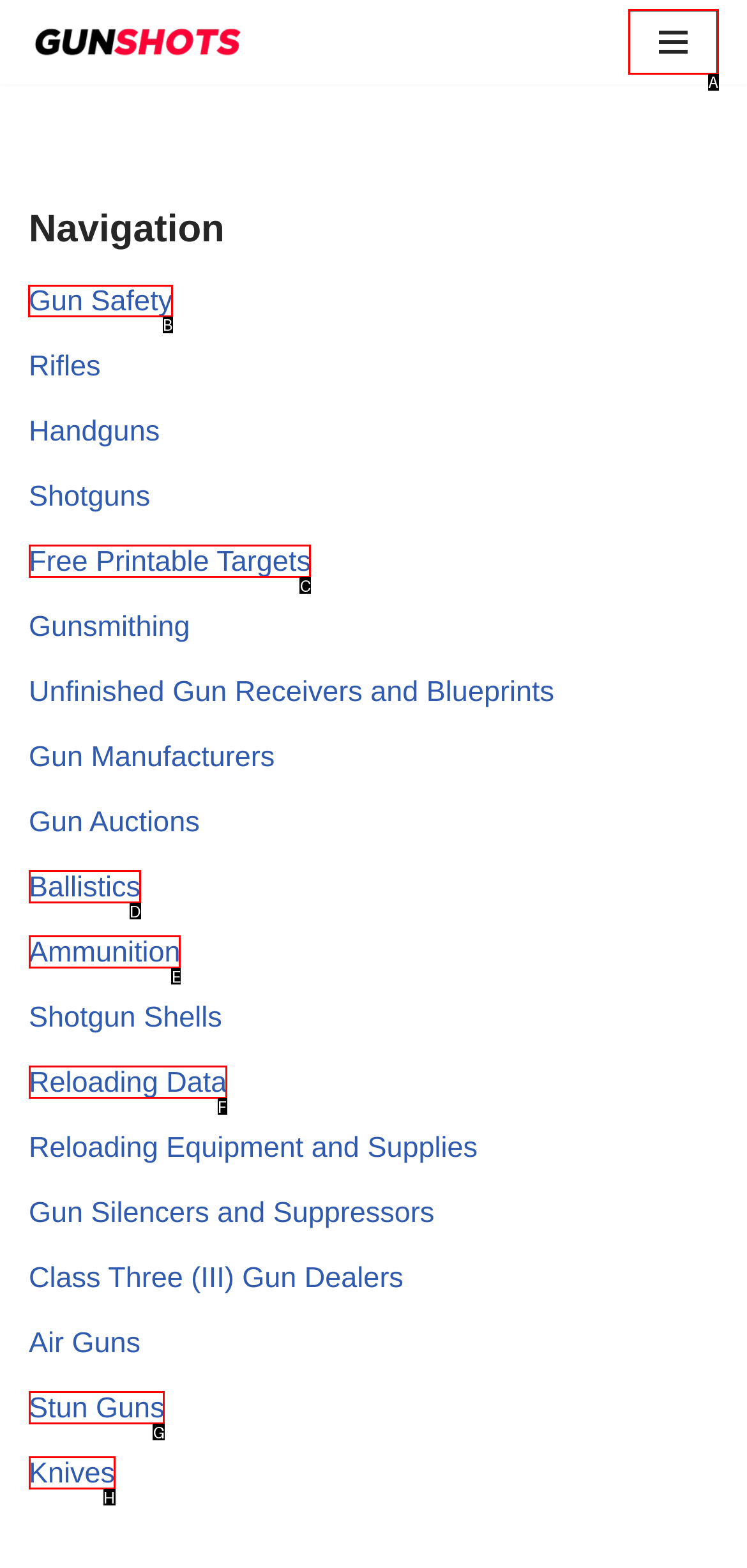Indicate the letter of the UI element that should be clicked to accomplish the task: Go to Gun Safety page. Answer with the letter only.

B